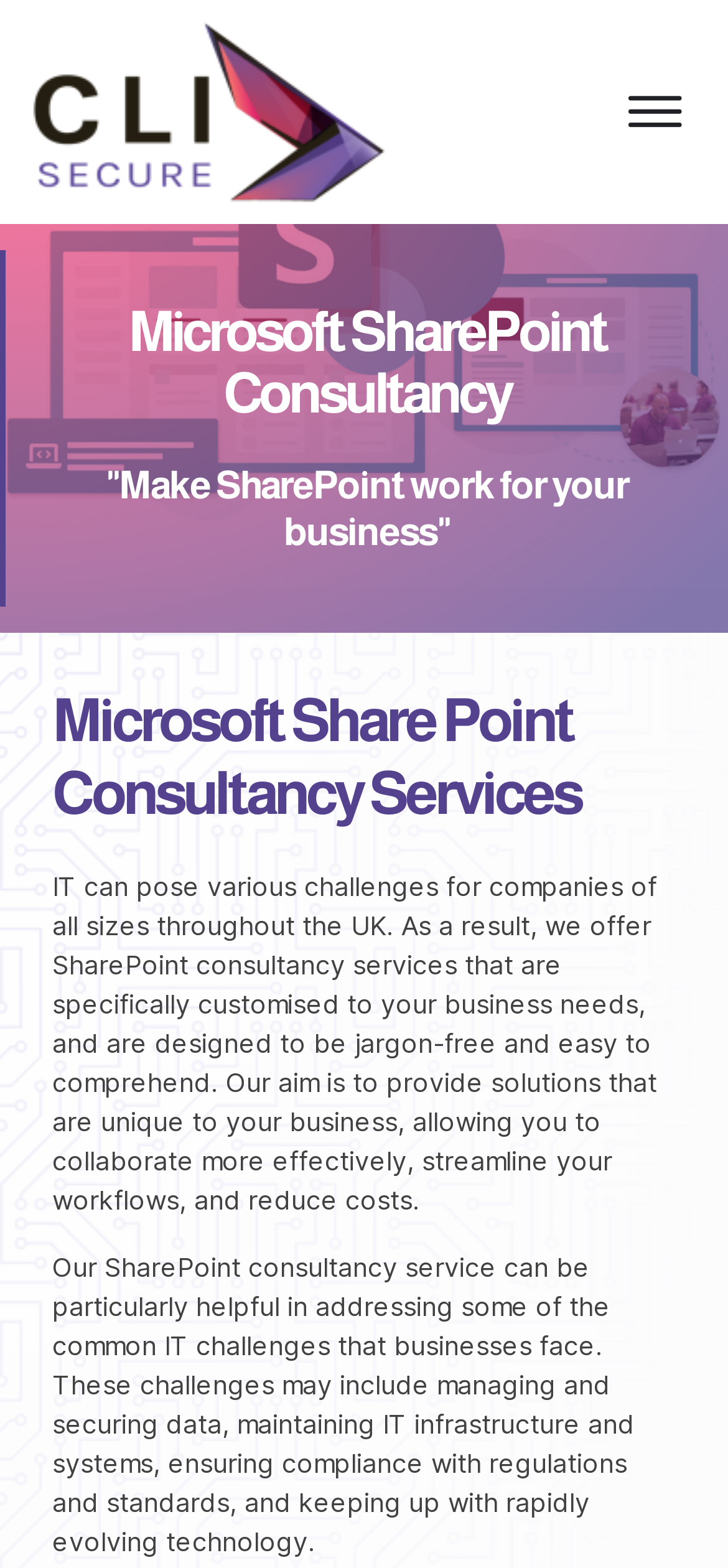Please determine the headline of the webpage and provide its content.

Microsoft SharePoint Consultancy